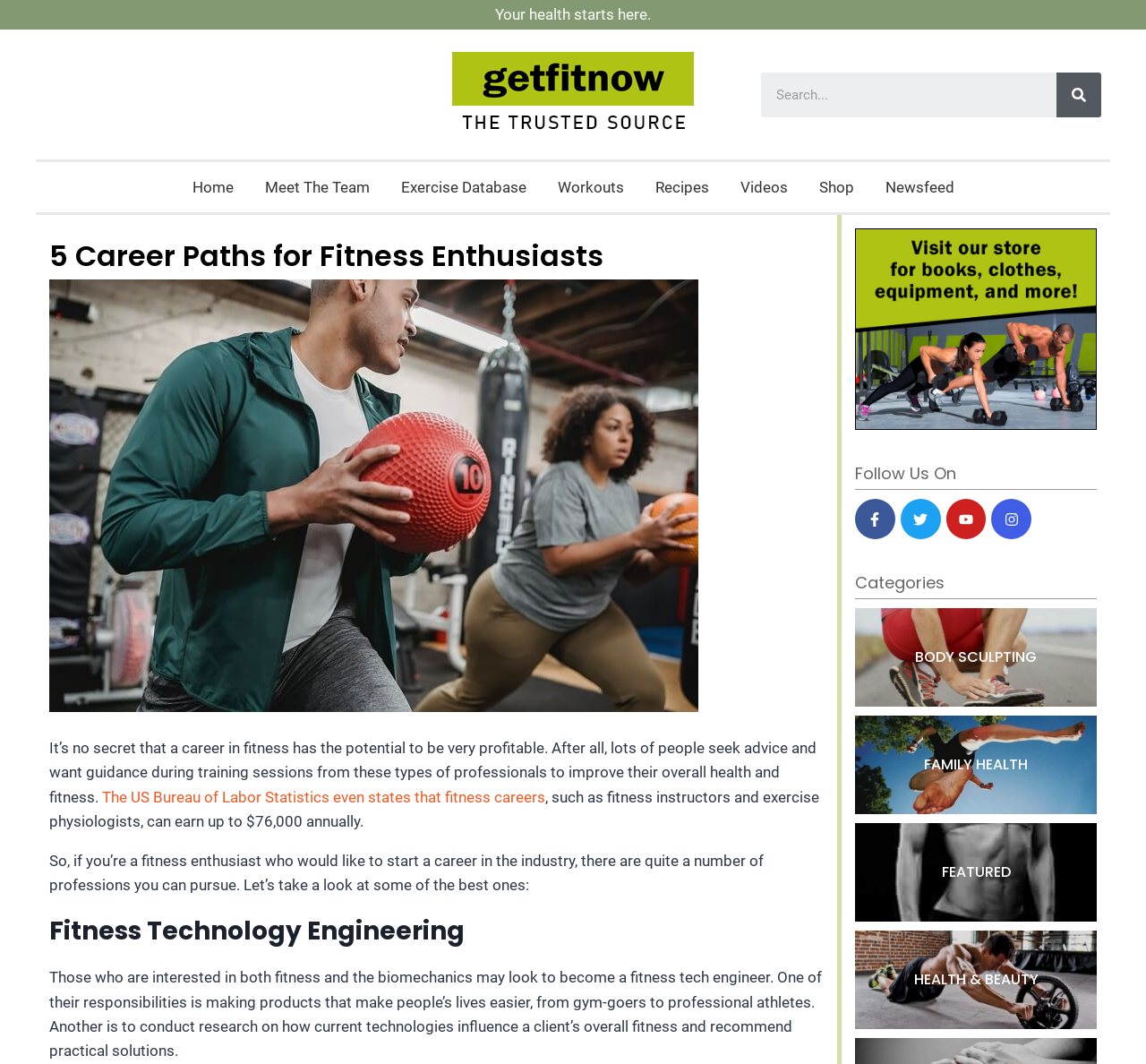Please indicate the bounding box coordinates of the element's region to be clicked to achieve the instruction: "view body sculpting category". Provide the coordinates as four float numbers between 0 and 1, i.e., [left, top, right, bottom].

[0.746, 0.572, 0.957, 0.664]